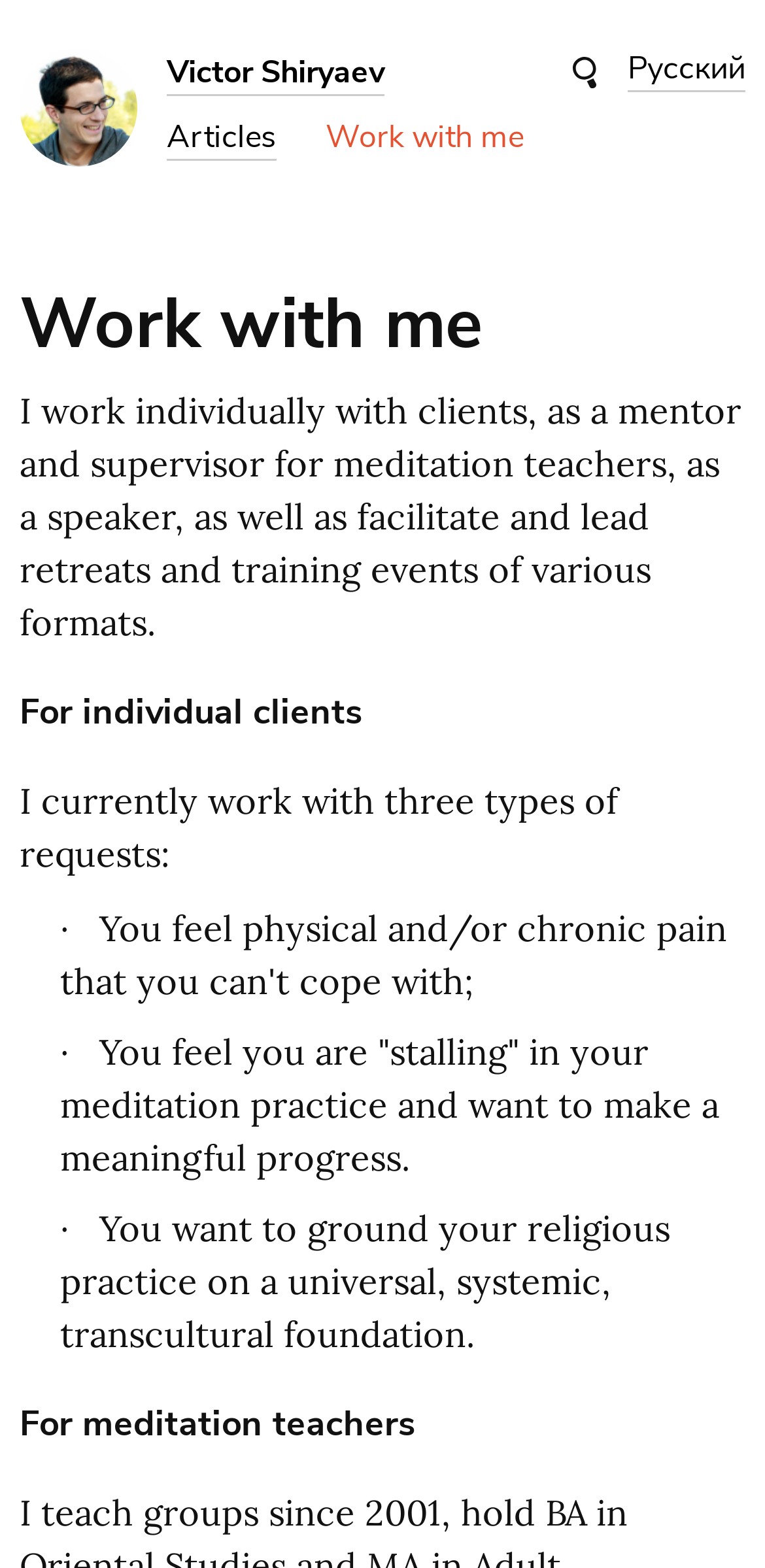Answer the question in one word or a short phrase:
How many types of clients are mentioned on the webpage?

Two